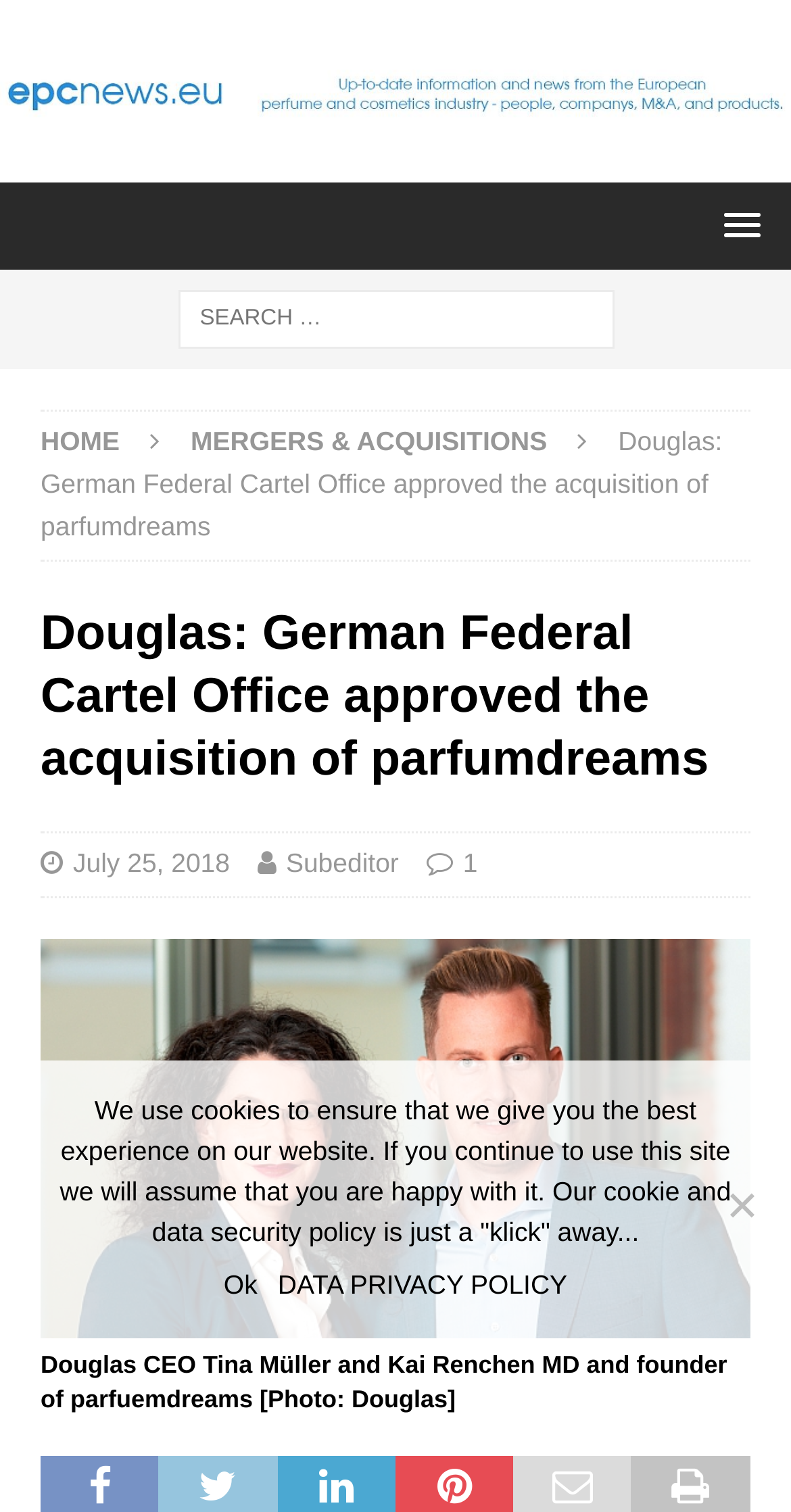Answer the following query with a single word or phrase:
What is the name of the company that acquired parfumdreams?

Douglas